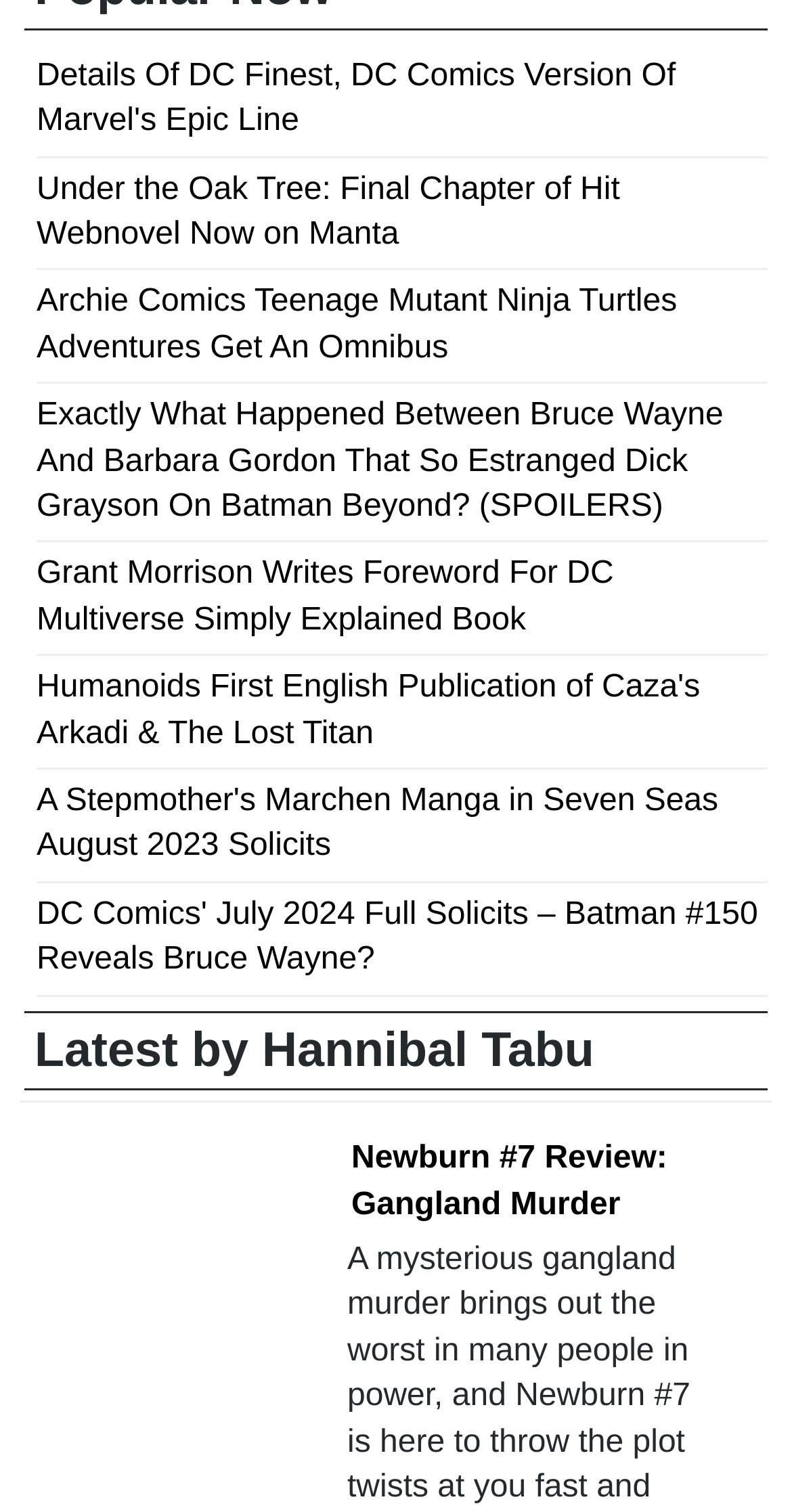Locate the bounding box coordinates of the segment that needs to be clicked to meet this instruction: "Explore the details of Archie Comics Teenage Mutant Ninja Turtles Adventures".

[0.046, 0.188, 0.855, 0.241]